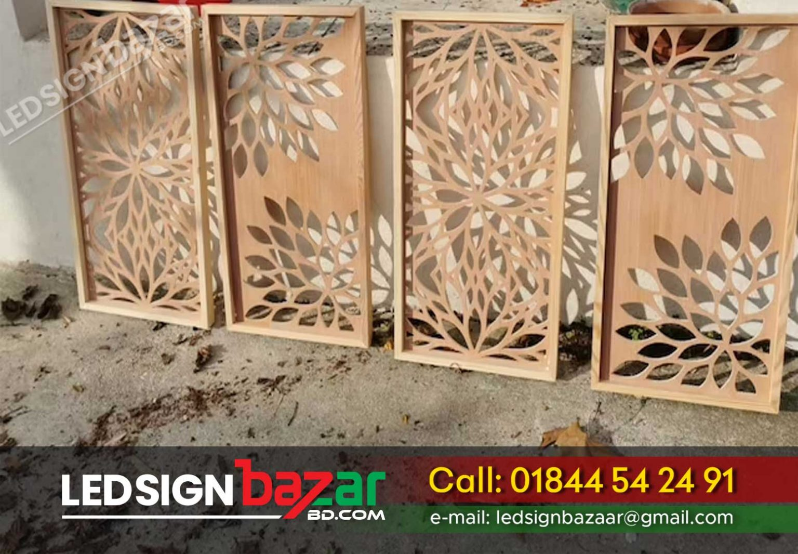Answer with a single word or phrase: 
What is the design pattern on the panels?

Floral